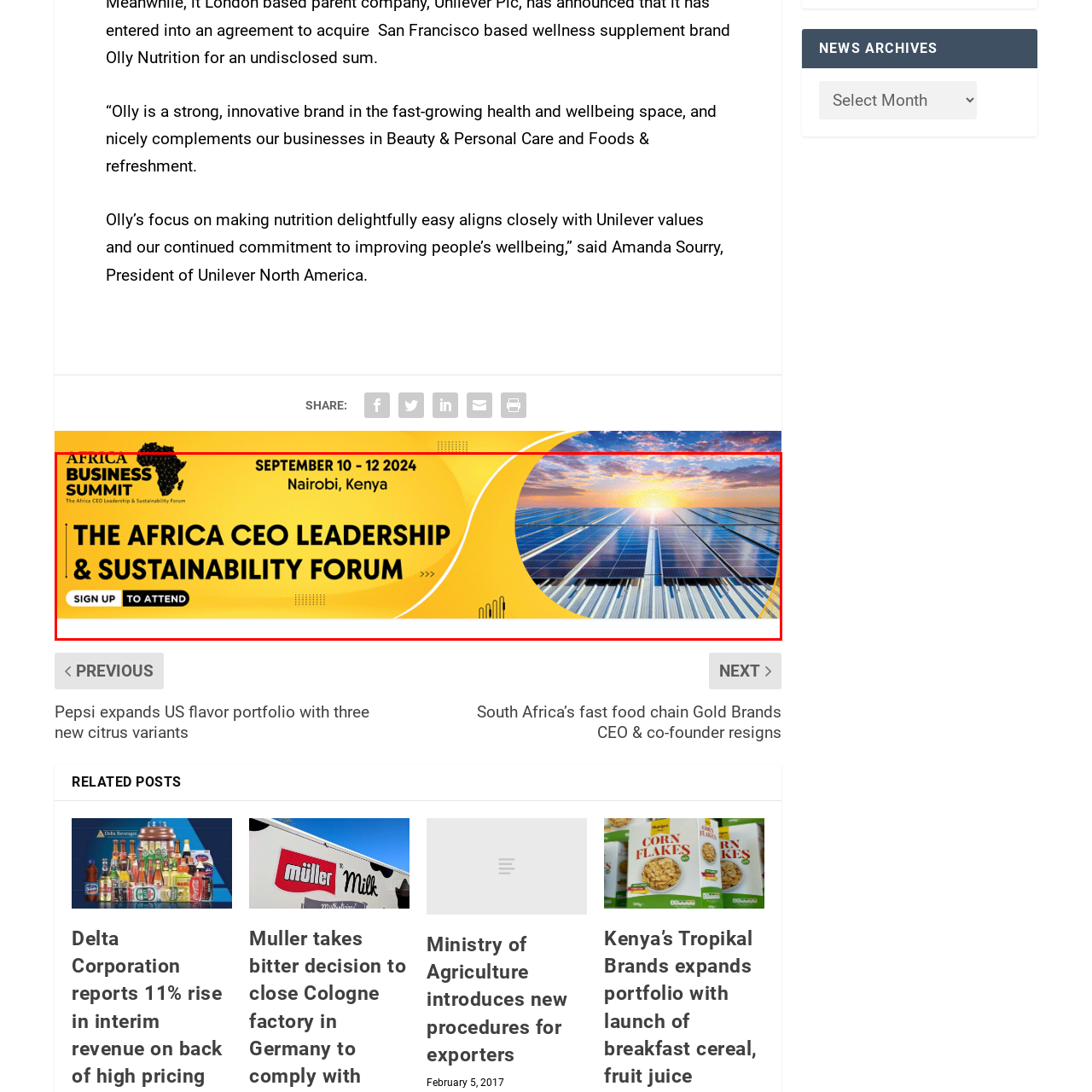Generate an in-depth caption for the image segment highlighted with a red box.

The image is a promotional banner for the "Africa Business Summit," scheduled to take place from September 10 to 12, 2024, in Nairobi, Kenya. The banner features vibrant colors, predominantly yellow, and incorporates a striking visual of solar panels reflecting a beautiful sky at sunrise, symbolizing sustainability and innovation in business. Prominently displayed is the event name "THE AFRICA CEO LEADERSHIP & SUSTAINABILITY FORUM," highlighting its focus on leadership and sustainable practices. A call-to-action button, "SIGN UP TO ATTEND," encourages viewers to register for the event, emphasizing its accessibility and invitation to participate in this significant gathering for business leaders in Africa.